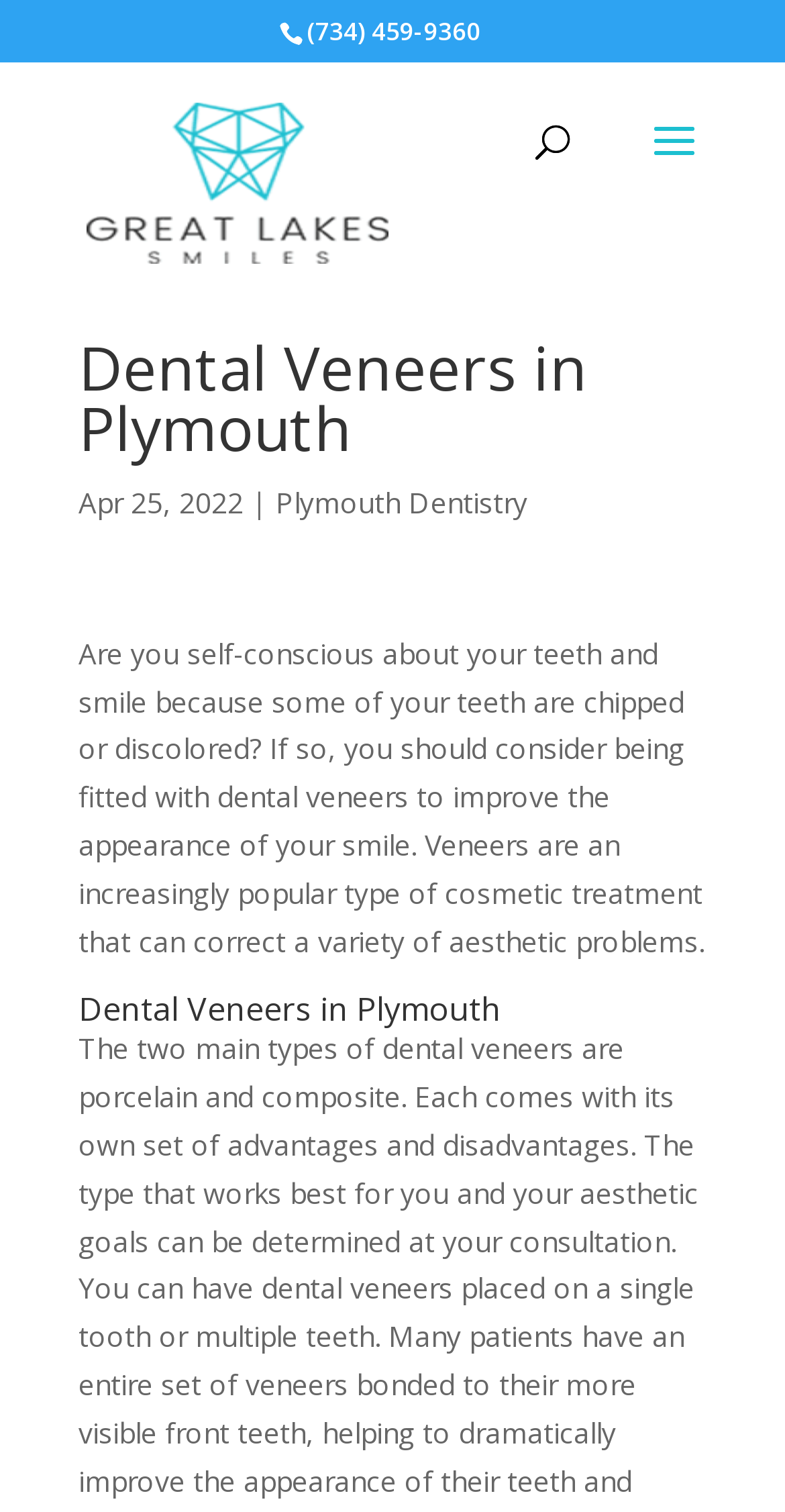Give a detailed explanation of the elements present on the webpage.

The webpage is about Great Lakes Smiles Dentistry, specifically focusing on dental veneers in Plymouth, Michigan. At the top, there is a phone number, (734) 459-9360, and a link to the dental office's name, Great Lake Smiles Dental Office, accompanied by an image of the office's logo. 

Below the logo, there is a search bar with a searchbox labeled "Search for:". 

The main content of the webpage is divided into sections. The first section has a heading "Dental Veneers in Plymouth" and a subheading with a date, "Apr 25, 2022", followed by a link to "Plymouth Dentistry". 

The main text of the webpage starts below the subheading, explaining the benefits of dental veneers for people who are self-conscious about their teeth and smile due to chips or discoloration. This text spans across most of the webpage. 

Another heading, "Dental Veneers in Plymouth", appears below the main text, likely separating the content into different sections or topics.